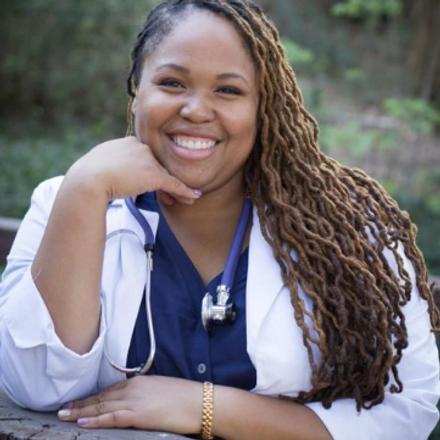Describe all the important aspects and details of the image.

The image features Aiyana Davison, a Certified Nurse Midwife (CNM) and Women's Health Nurse Practitioner (WHNP) associated with LUNA Mother Co. She is seen smiling warmly while resting her chin on her hand, exuding a sense of approachability and confidence. Dressed in a white lab coat over a blue scrubs top, she possesses a stethoscope around her neck, symbolizing her dedication to healthcare. The backdrop of greenery adds a natural, serene ambiance, enhancing the positive, professional impression she conveys. Aiyana's role emphasizes her commitment to maternal and women's health, making her a vital figure in her field.